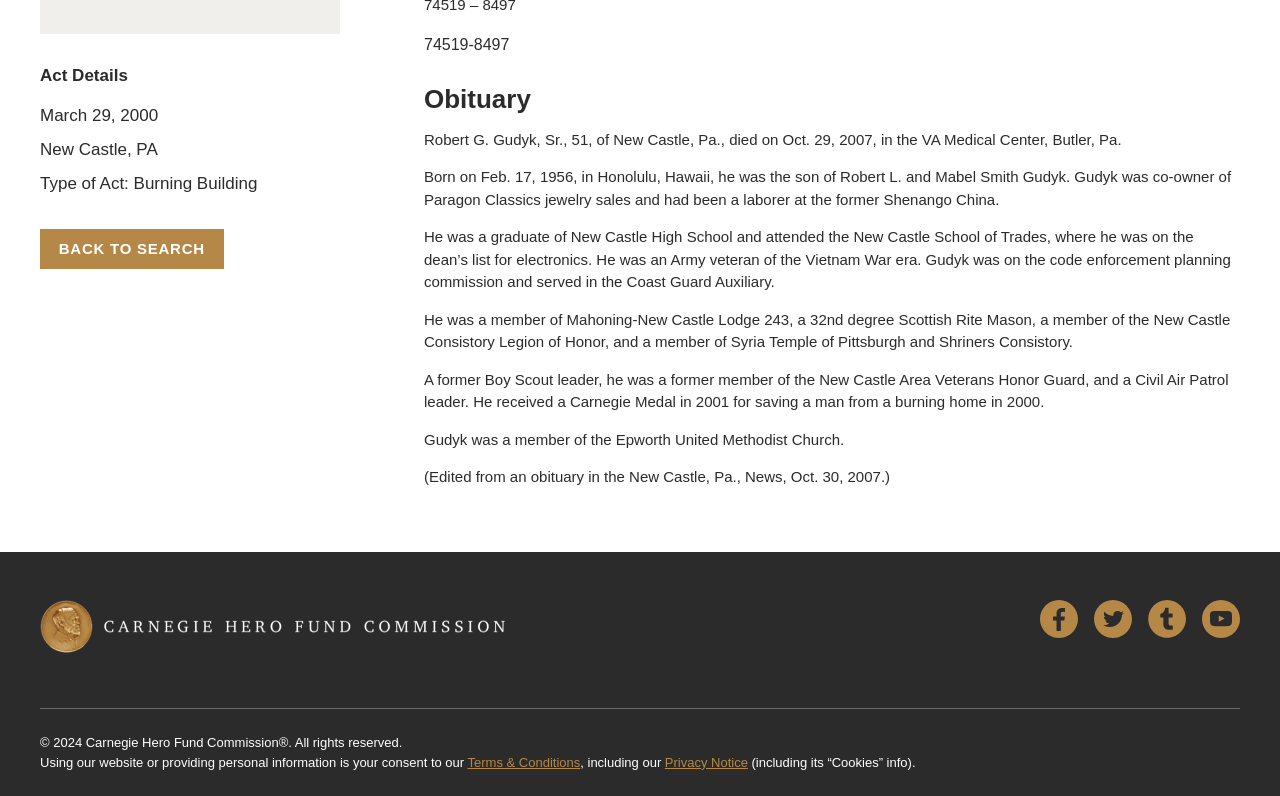Identify the bounding box of the HTML element described as: "Terms & Conditions".

[0.365, 0.948, 0.453, 0.967]